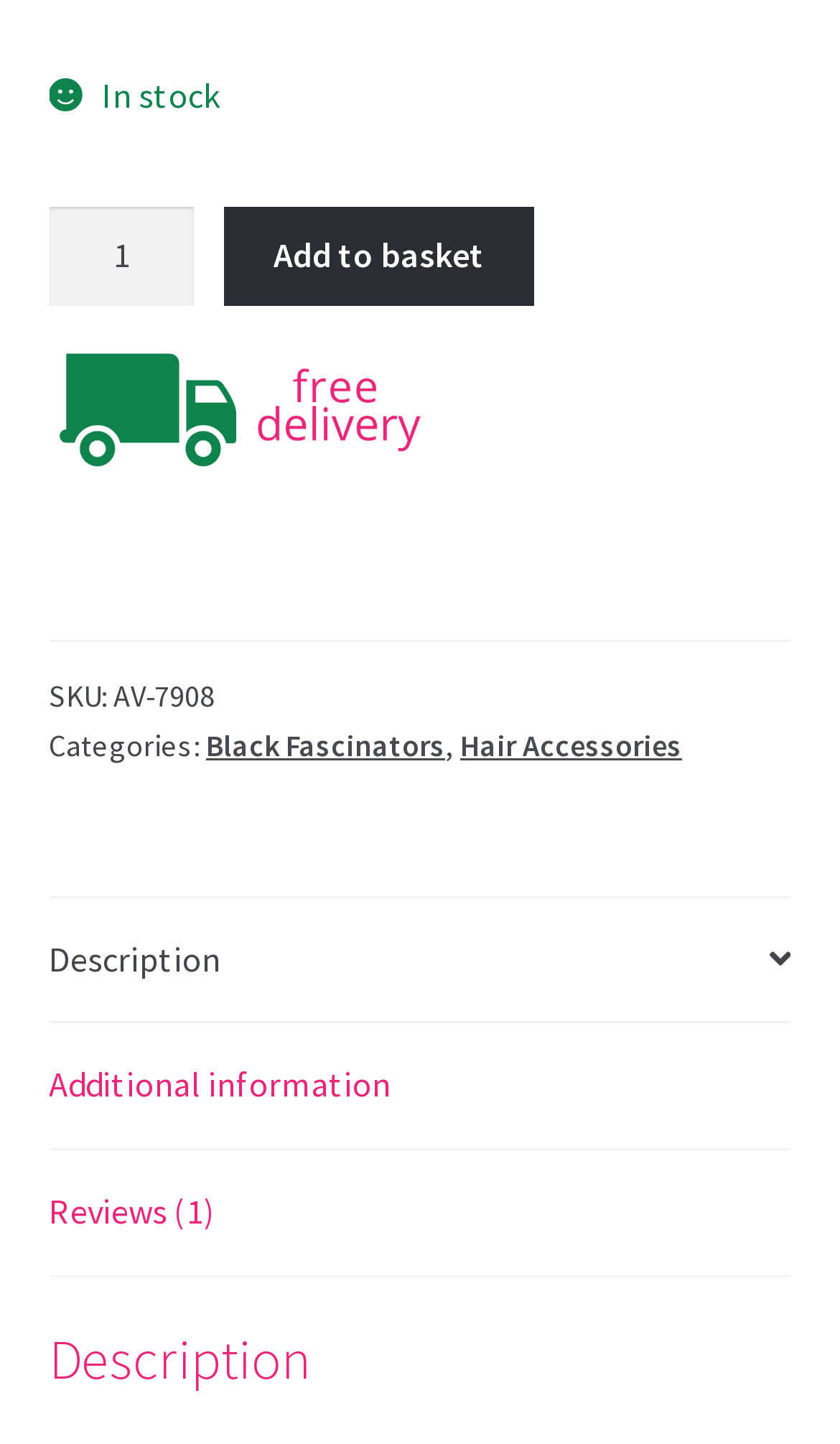How many reviews does the product have?
Please provide a comprehensive answer to the question based on the webpage screenshot.

I determined the answer by examining the tab element with the label 'Reviews (1)' which indicates the number of reviews the product has received.